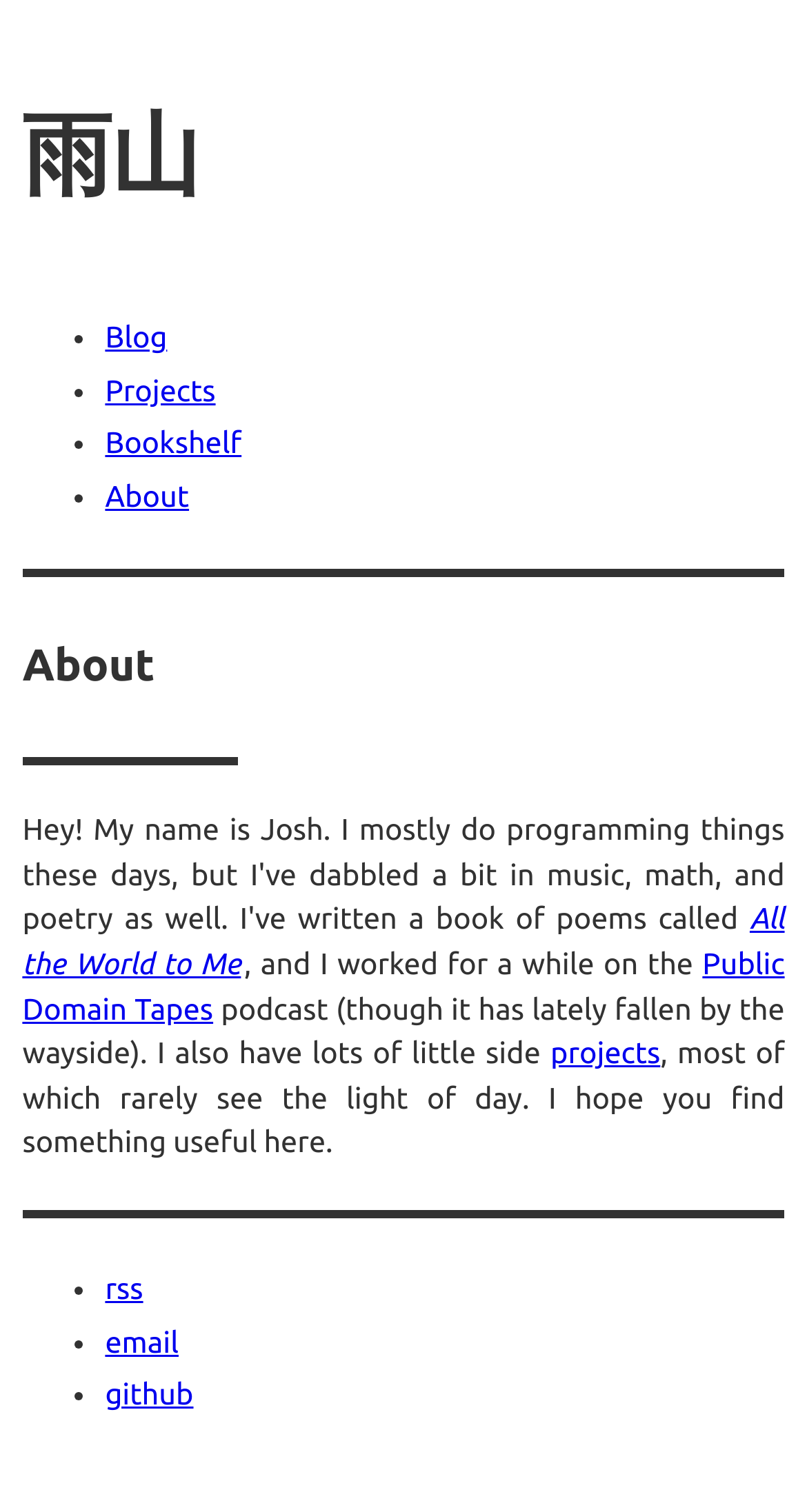Locate the bounding box coordinates of the area where you should click to accomplish the instruction: "view projects".

[0.13, 0.247, 0.267, 0.269]